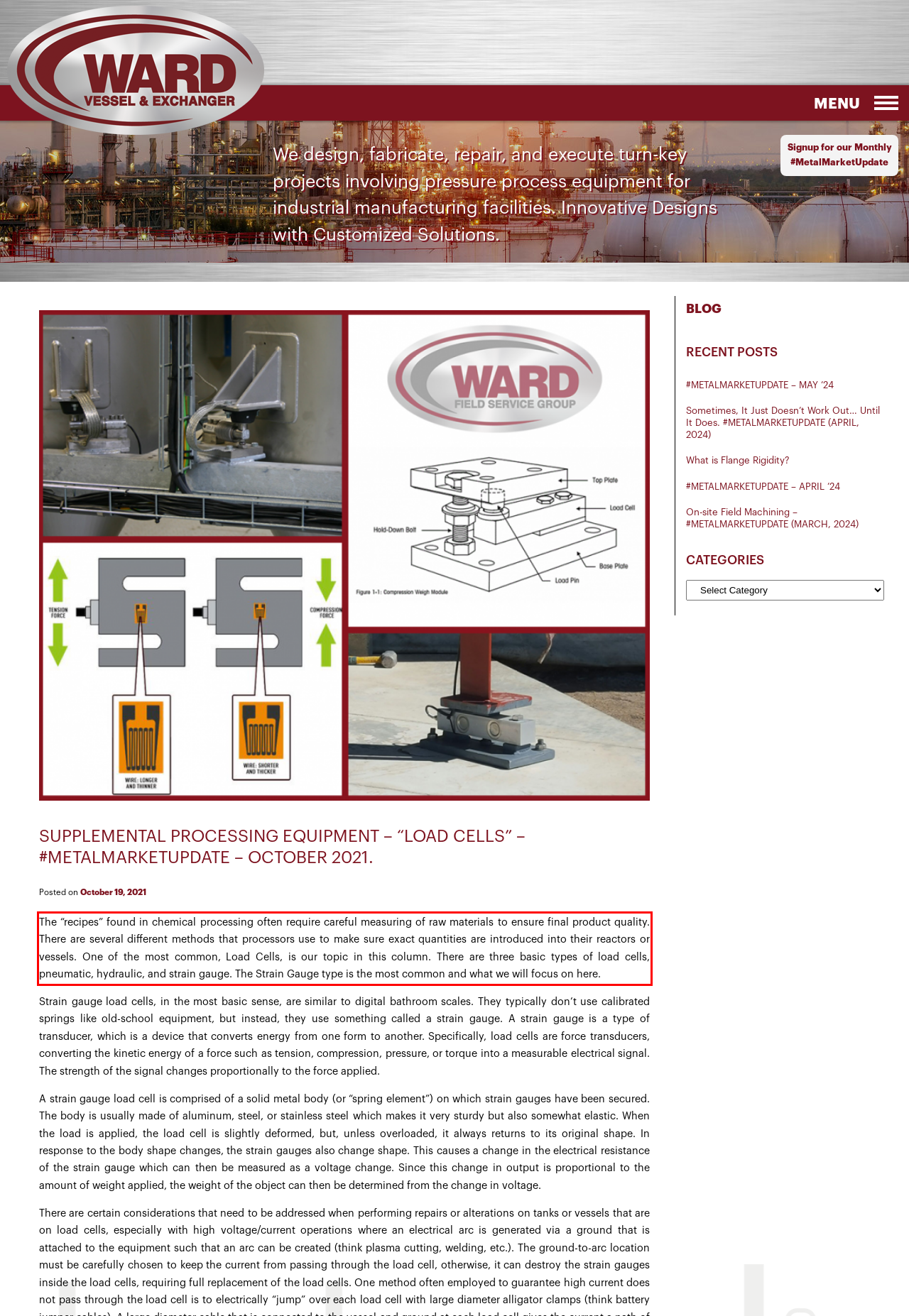Given a webpage screenshot with a red bounding box, perform OCR to read and deliver the text enclosed by the red bounding box.

The “recipes” found in chemical processing often require careful measuring of raw materials to ensure final product quality. There are several different methods that processors use to make sure exact quantities are introduced into their reactors or vessels. One of the most common, Load Cells, is our topic in this column. There are three basic types of load cells, pneumatic, hydraulic, and strain gauge. The Strain Gauge type is the most common and what we will focus on here.